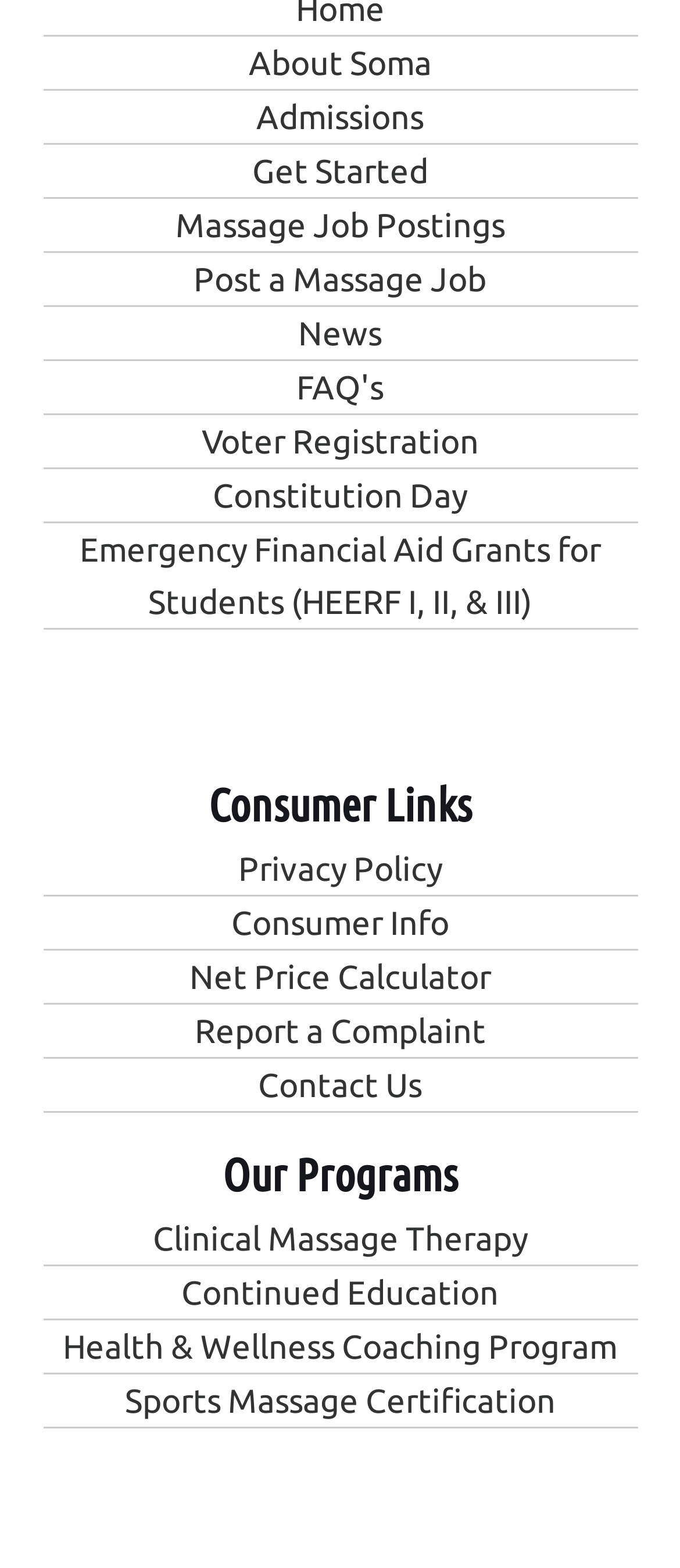Using the format (top-left x, top-left y, bottom-right x, bottom-right y), provide the bounding box coordinates for the described UI element. All values should be floating point numbers between 0 and 1: Consumer Info

[0.34, 0.576, 0.66, 0.601]